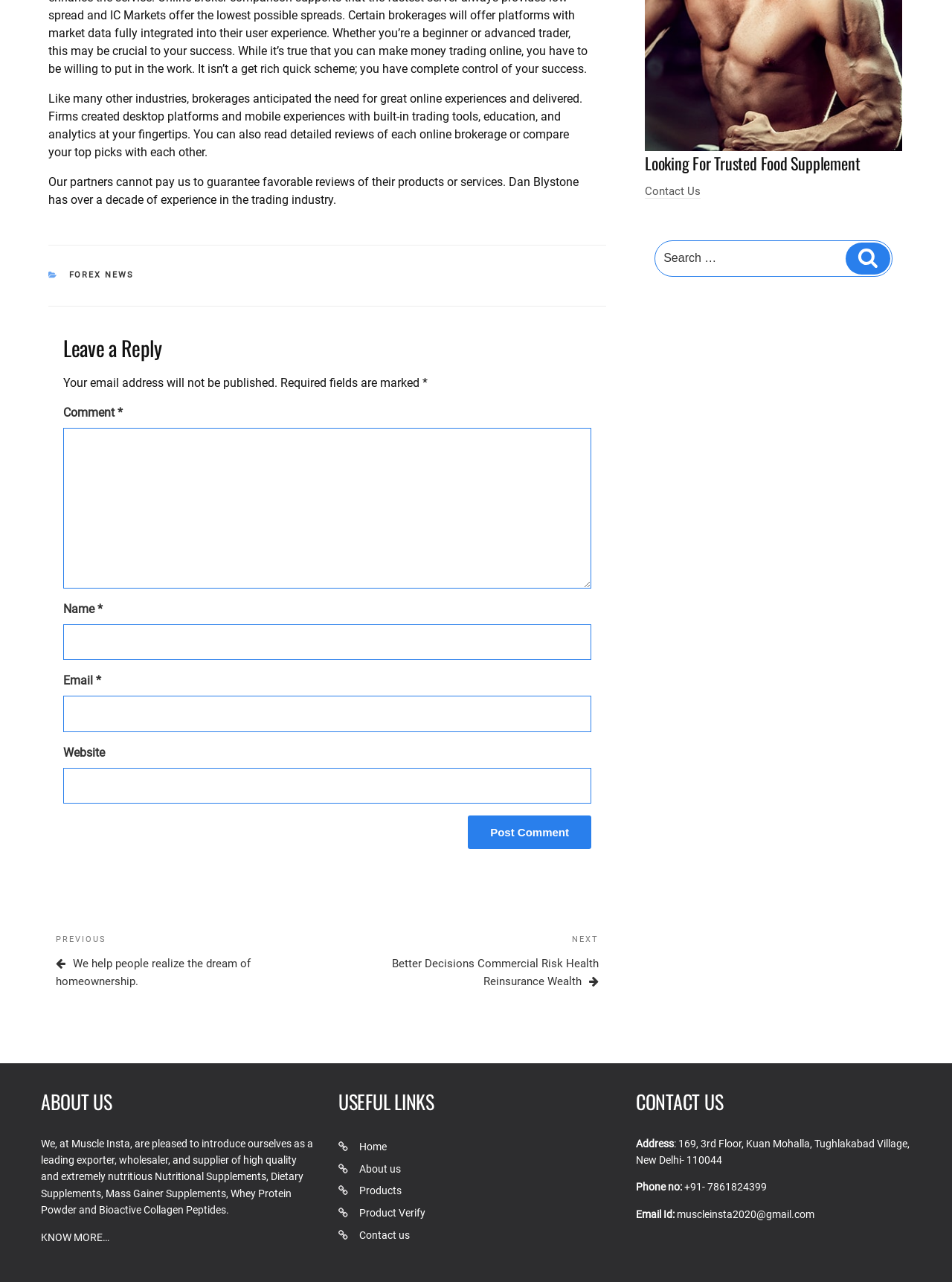Please find the bounding box coordinates of the element that needs to be clicked to perform the following instruction: "Search for something". The bounding box coordinates should be four float numbers between 0 and 1, represented as [left, top, right, bottom].

[0.688, 0.188, 0.938, 0.216]